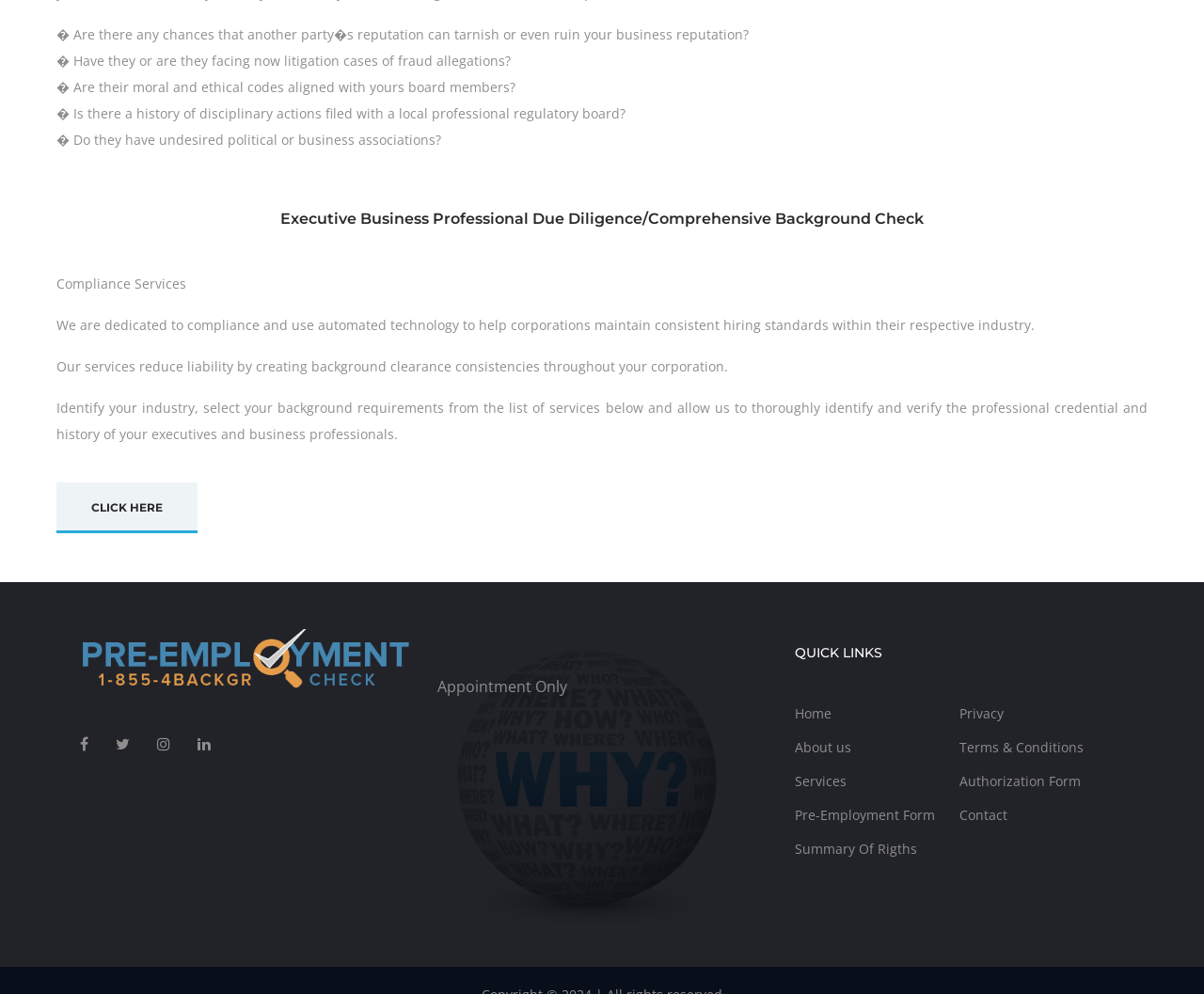Identify the bounding box coordinates for the UI element described by the following text: "Click Here". Provide the coordinates as four float numbers between 0 and 1, in the format [left, top, right, bottom].

[0.047, 0.485, 0.164, 0.536]